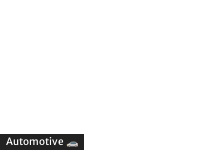Examine the image carefully and respond to the question with a detailed answer: 
What is the tone of the presentation?

The tone of the presentation is professional due to the clean lines and minimalistic design, which suggests a focus on quality information and a serious approach to the topic of automobiles.